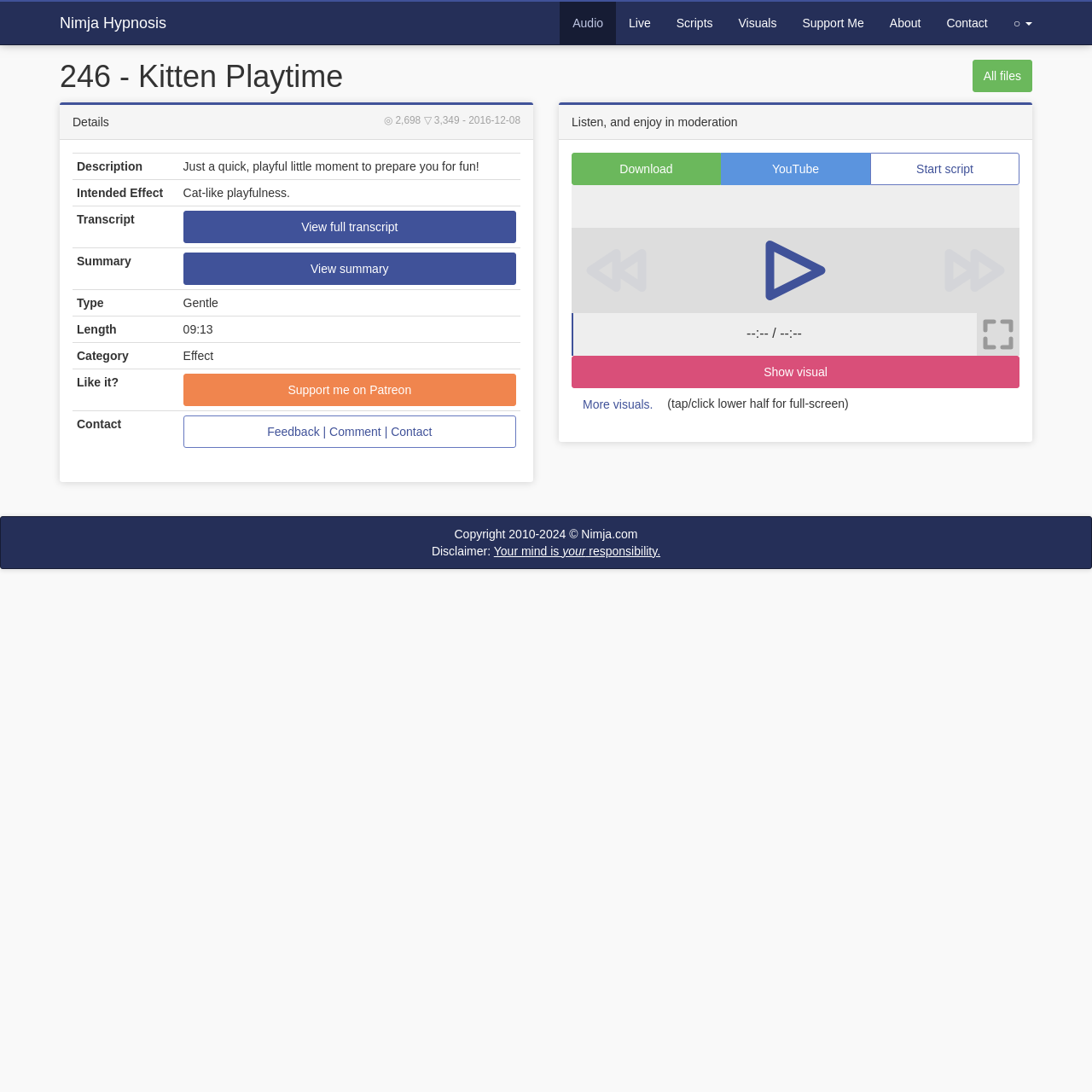Determine the bounding box coordinates of the clickable region to follow the instruction: "Download the file".

[0.523, 0.14, 0.66, 0.169]